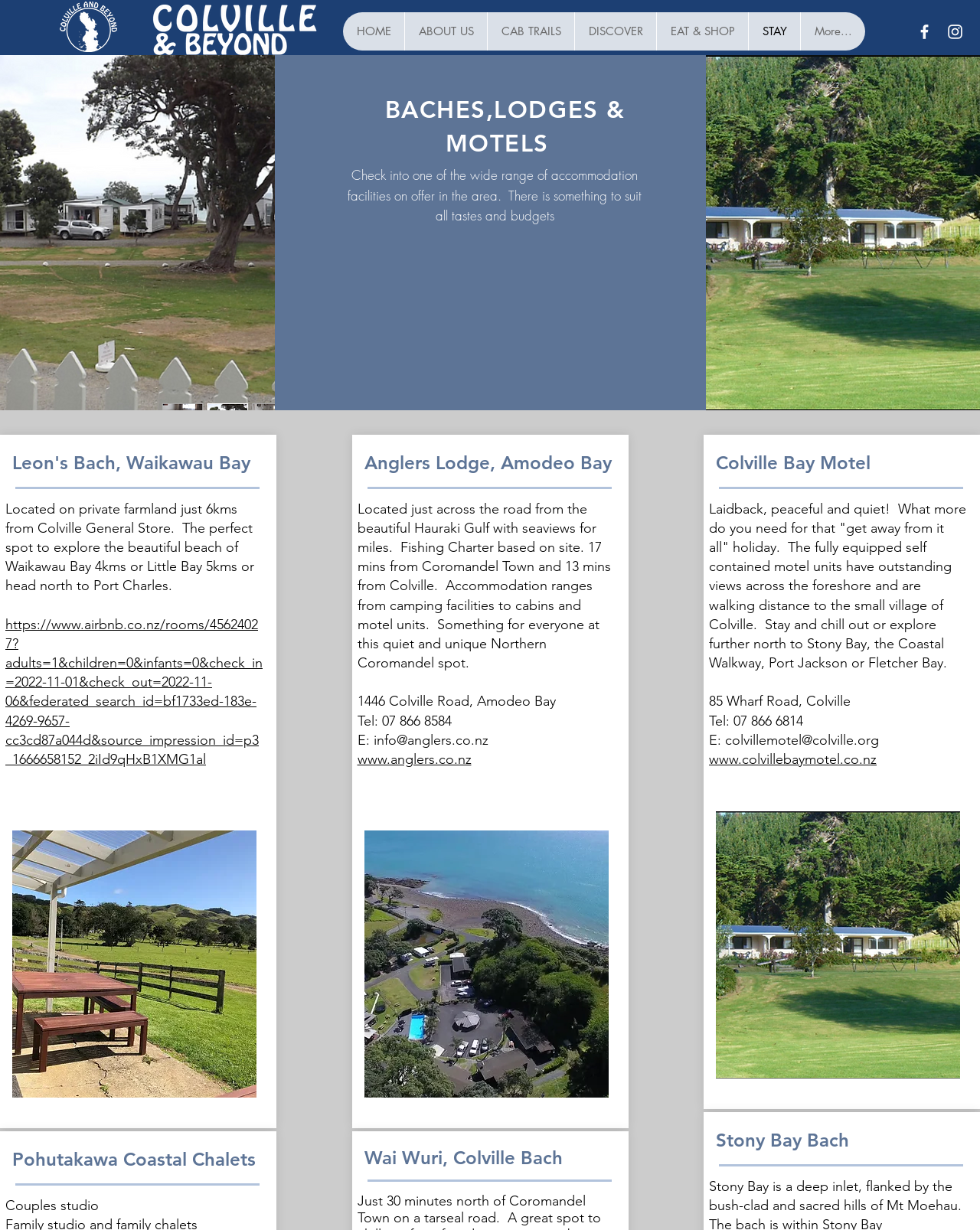Determine the bounding box coordinates for the clickable element to execute this instruction: "Explore Colville Bay Motel". Provide the coordinates as four float numbers between 0 and 1, i.e., [left, top, right, bottom].

[0.723, 0.61, 0.895, 0.624]